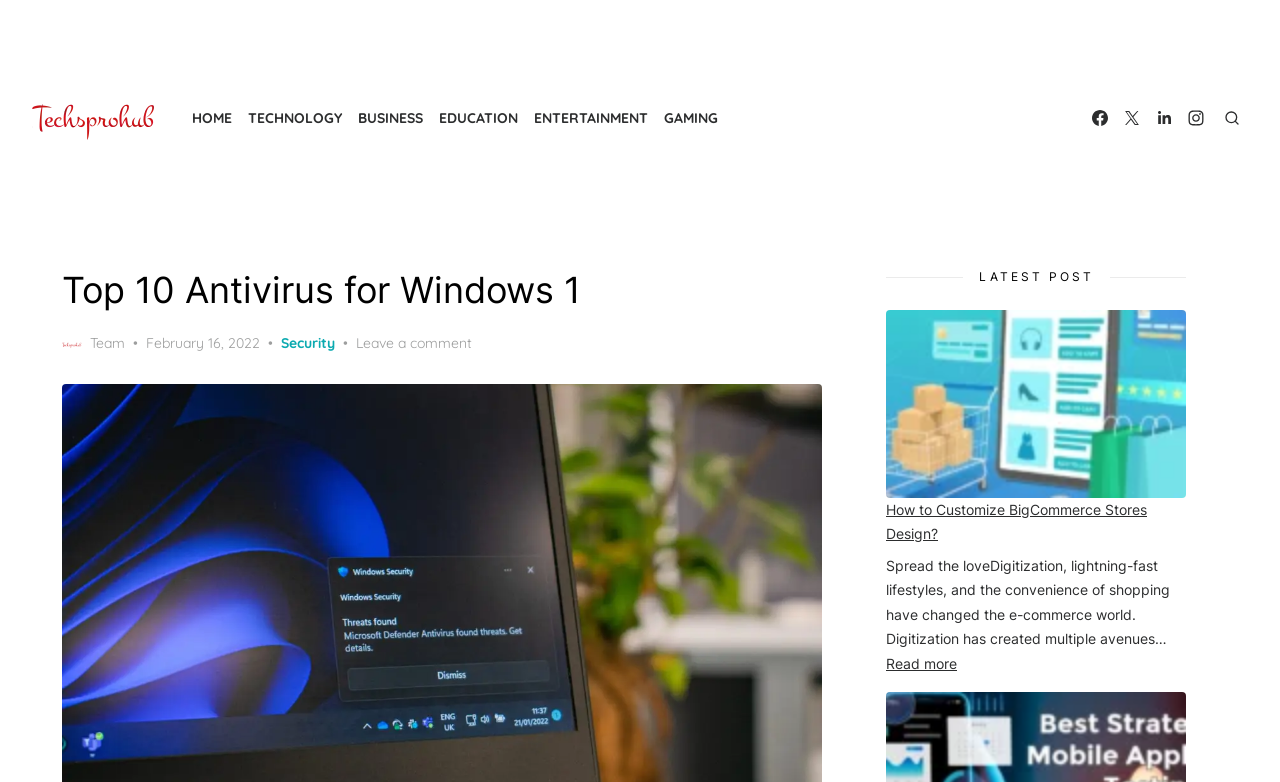Can you pinpoint the bounding box coordinates for the clickable element required for this instruction: "read more about customizing BigCommerce stores design"? The coordinates should be four float numbers between 0 and 1, i.e., [left, top, right, bottom].

[0.692, 0.837, 0.748, 0.859]